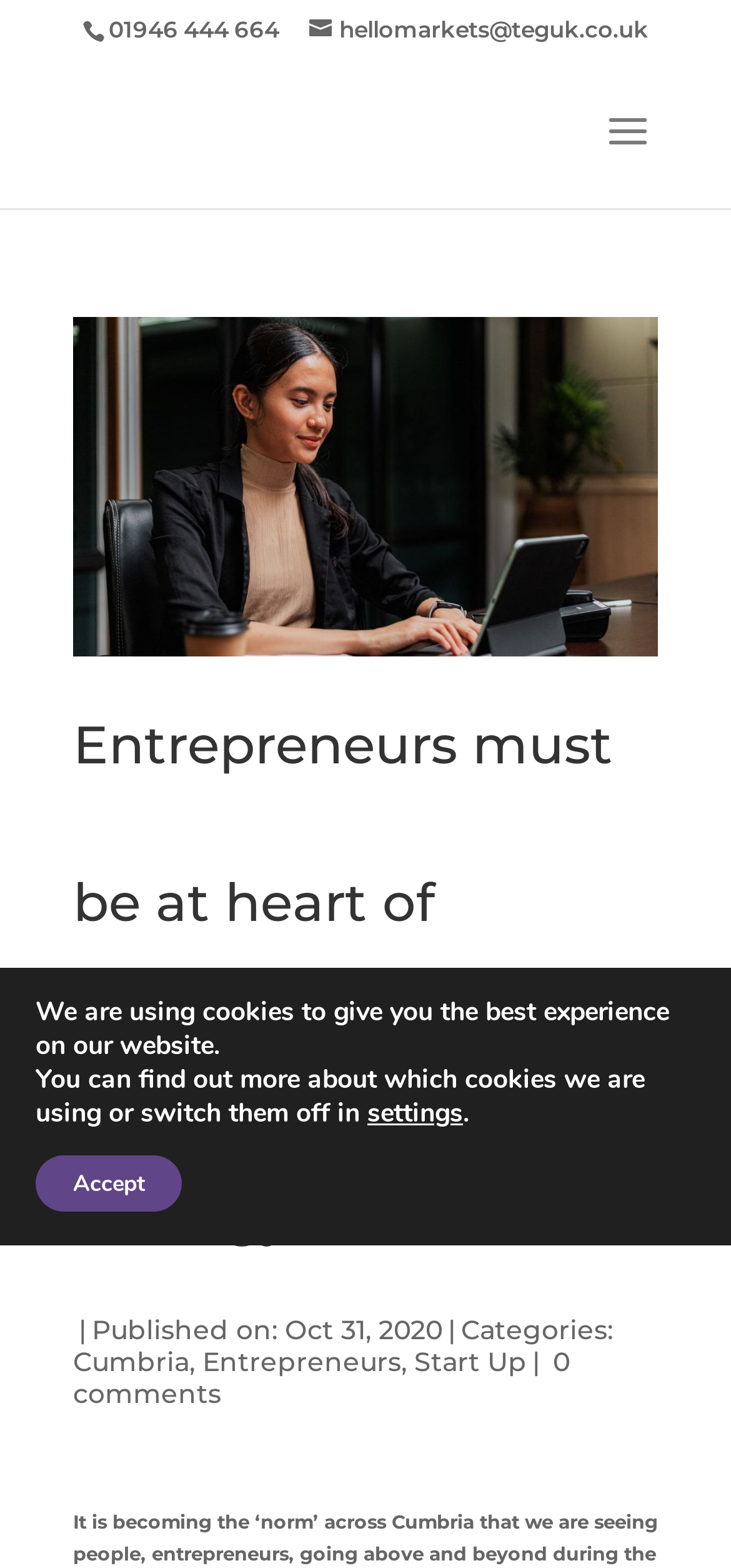Bounding box coordinates are to be given in the format (top-left x, top-left y, bottom-right x, bottom-right y). All values must be floating point numbers between 0 and 1. Provide the bounding box coordinate for the UI element described as: Cumbria

[0.1, 0.858, 0.259, 0.88]